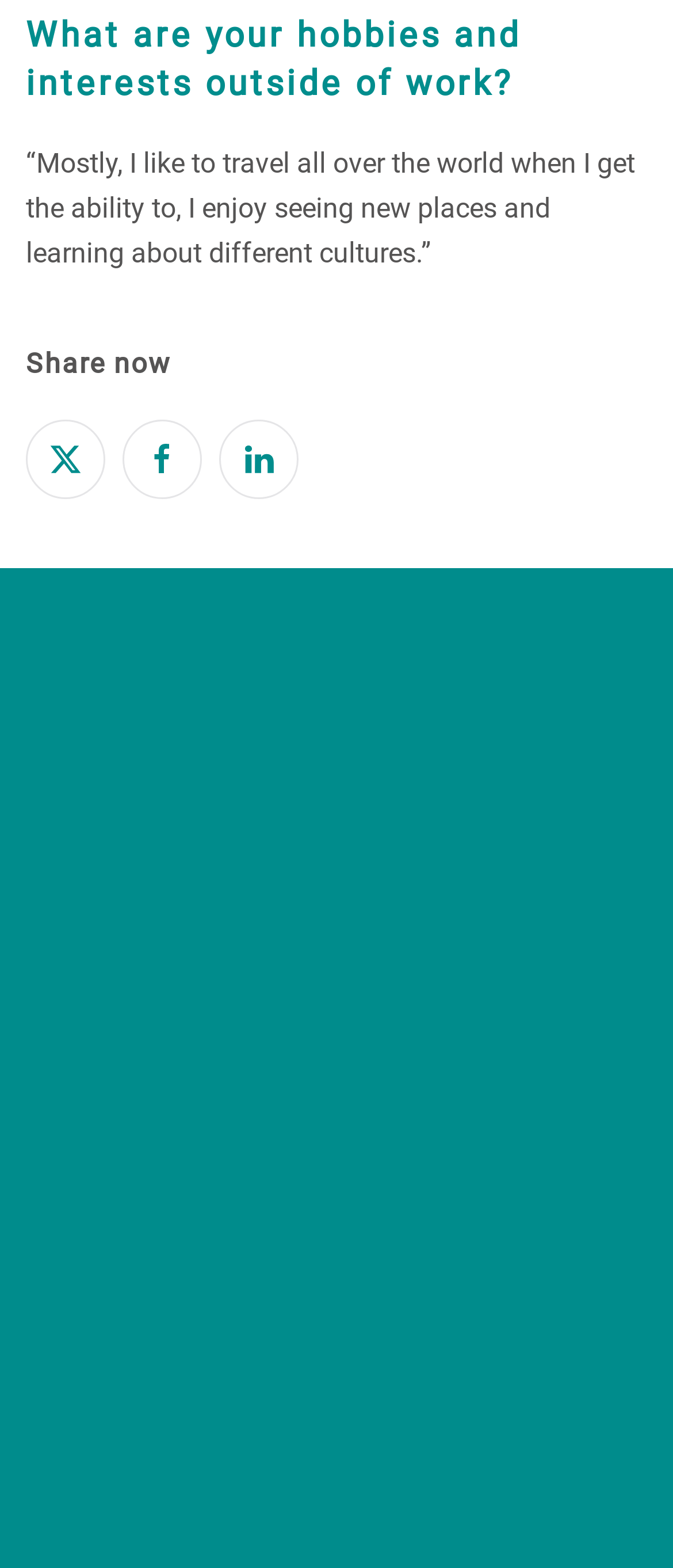Provide the bounding box coordinates of the HTML element described by the text: "aria-label="Back to top"". The coordinates should be in the format [left, top, right, bottom] with values between 0 and 1.

[0.464, 0.699, 0.536, 0.721]